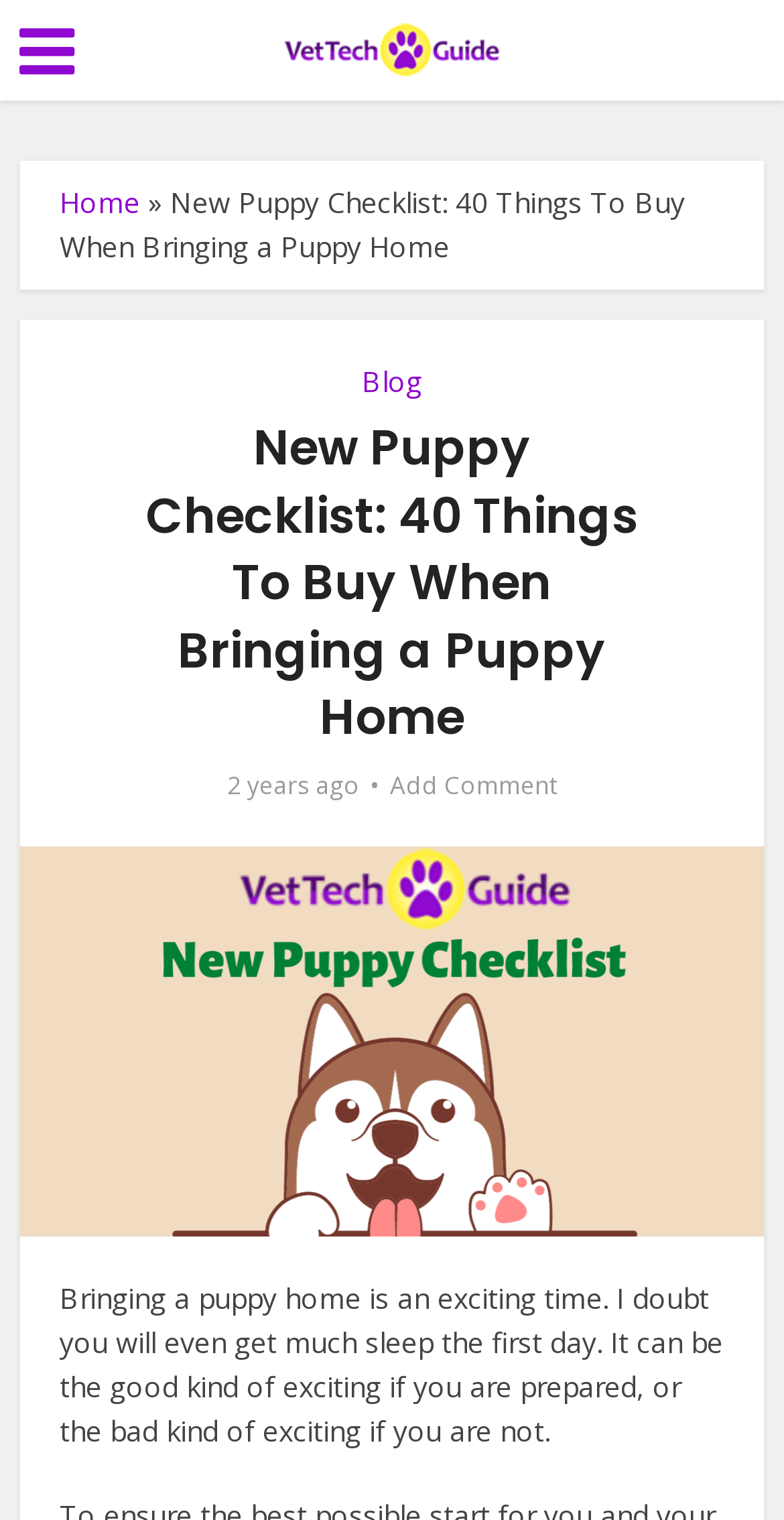What is the topic of the article?
Carefully analyze the image and provide a thorough answer to the question.

The topic of the article can be determined by looking at the heading 'New Puppy Checklist: 40 Things To Buy When Bringing a Puppy Home' which is a prominent element on the webpage.